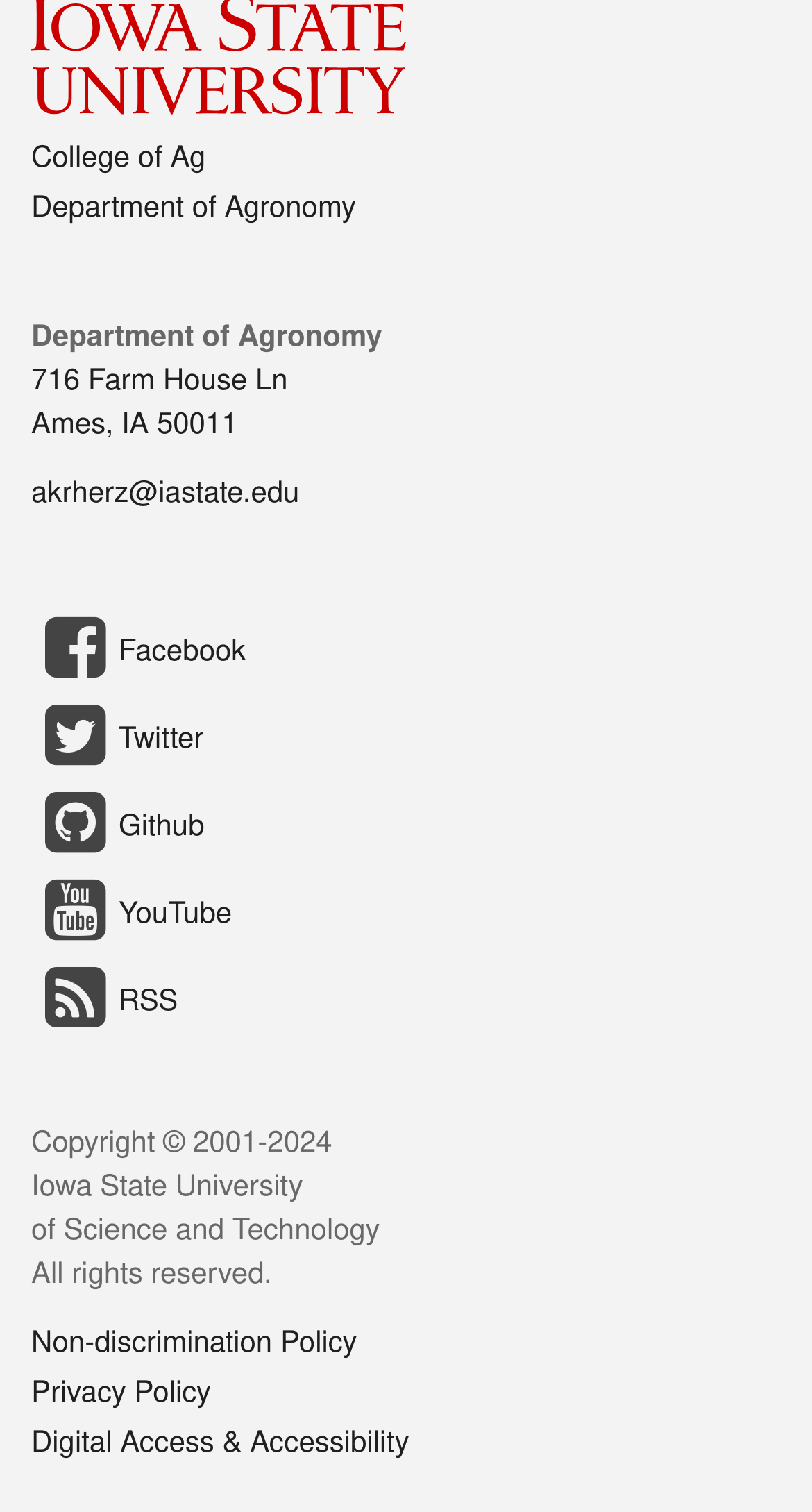Please reply to the following question with a single word or a short phrase:
How many social media links are there?

4